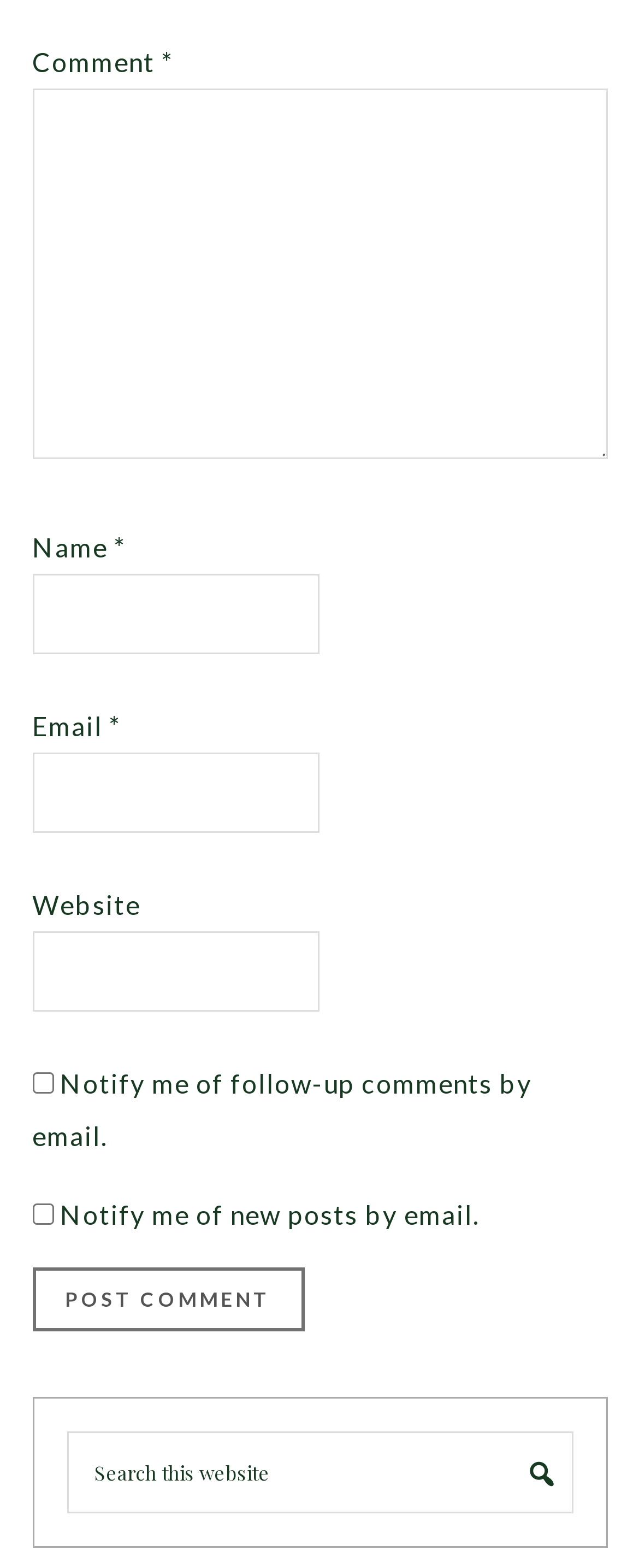Please give a concise answer to this question using a single word or phrase: 
Is the 'Website' textbox required?

No